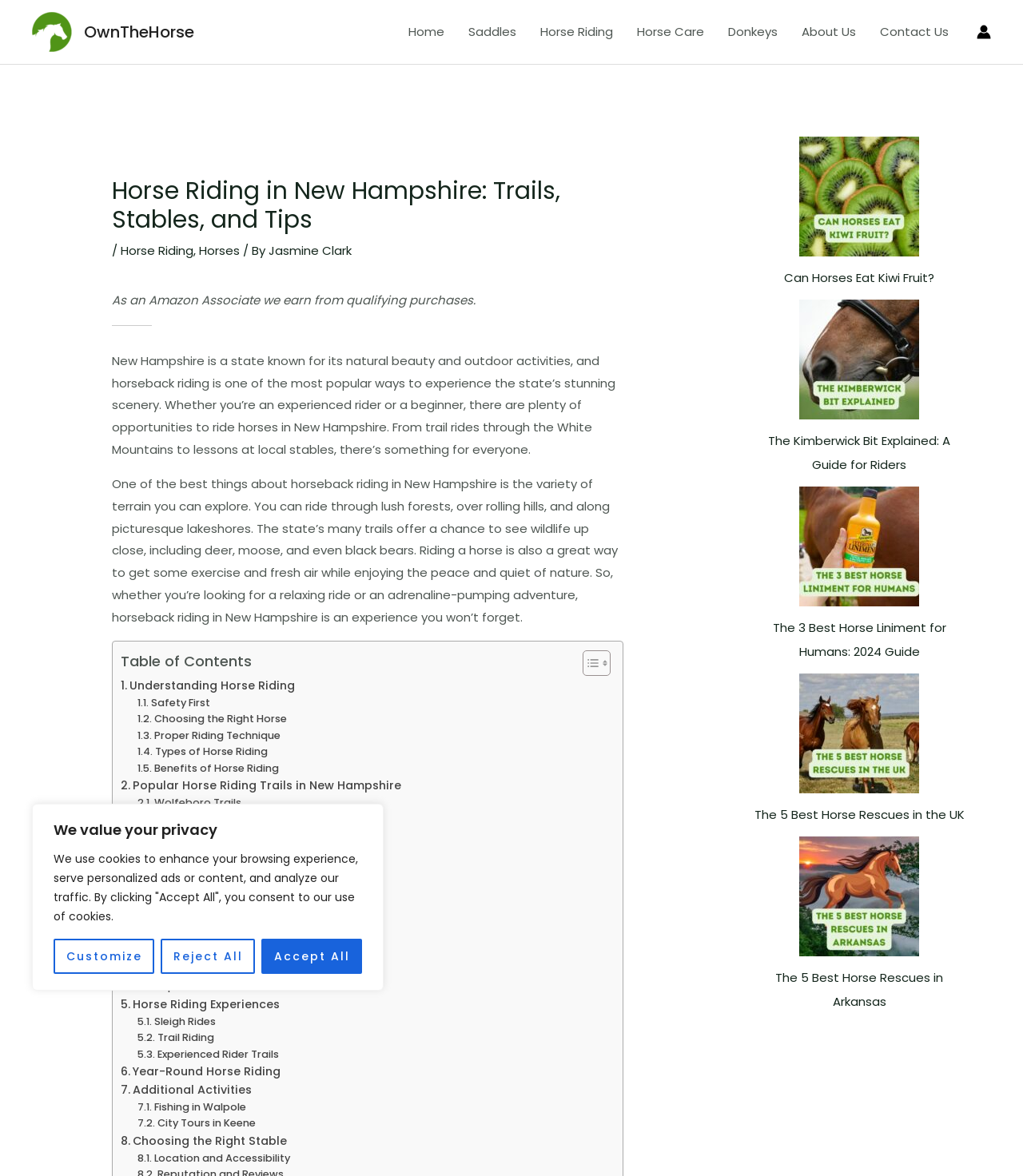Find the bounding box coordinates for the area you need to click to carry out the instruction: "Click the 'Popular Horse Riding Trails in New Hampshire' link". The coordinates should be four float numbers between 0 and 1, indicated as [left, top, right, bottom].

[0.118, 0.66, 0.392, 0.676]